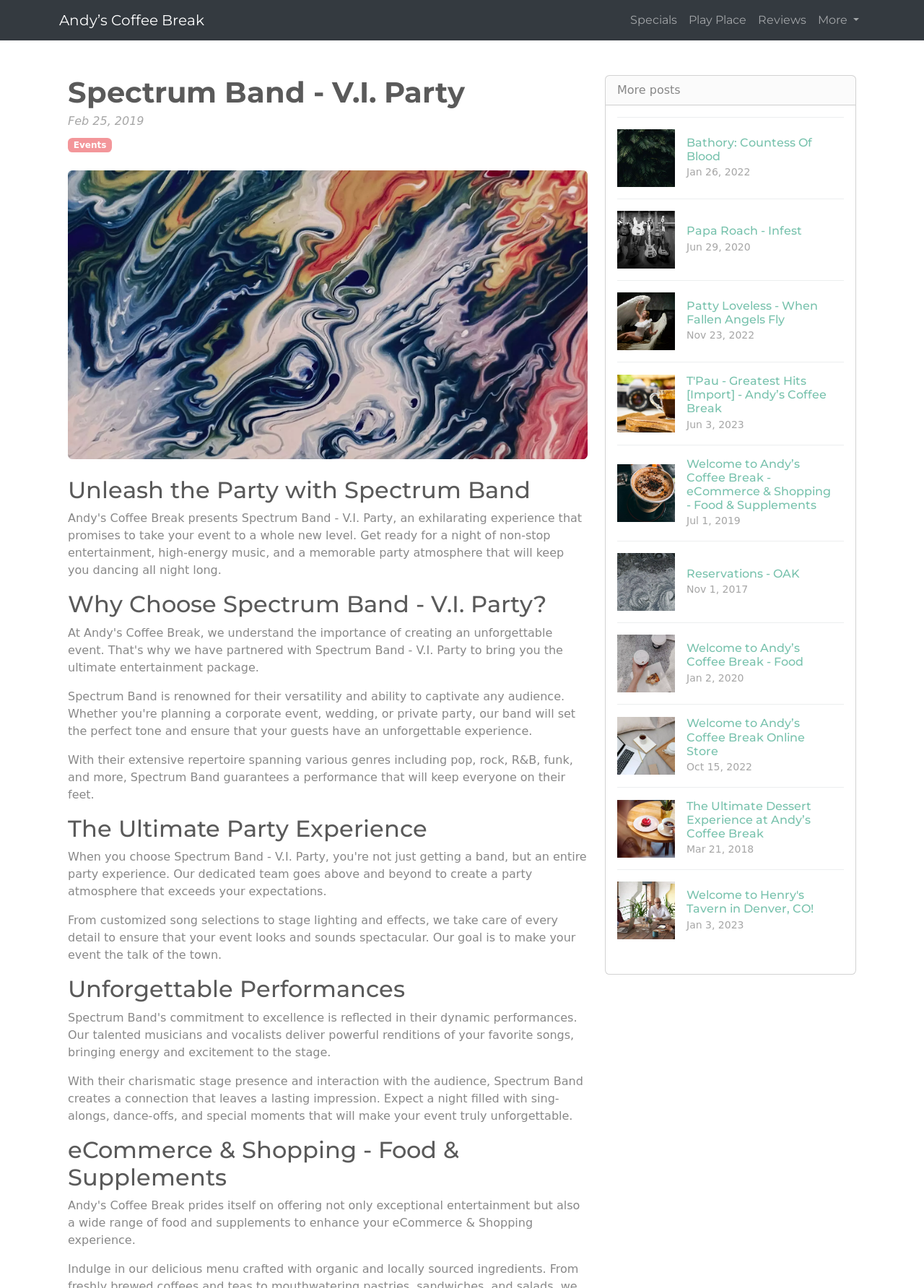Pinpoint the bounding box coordinates of the element to be clicked to execute the instruction: "View 'Specials'".

[0.676, 0.004, 0.739, 0.027]